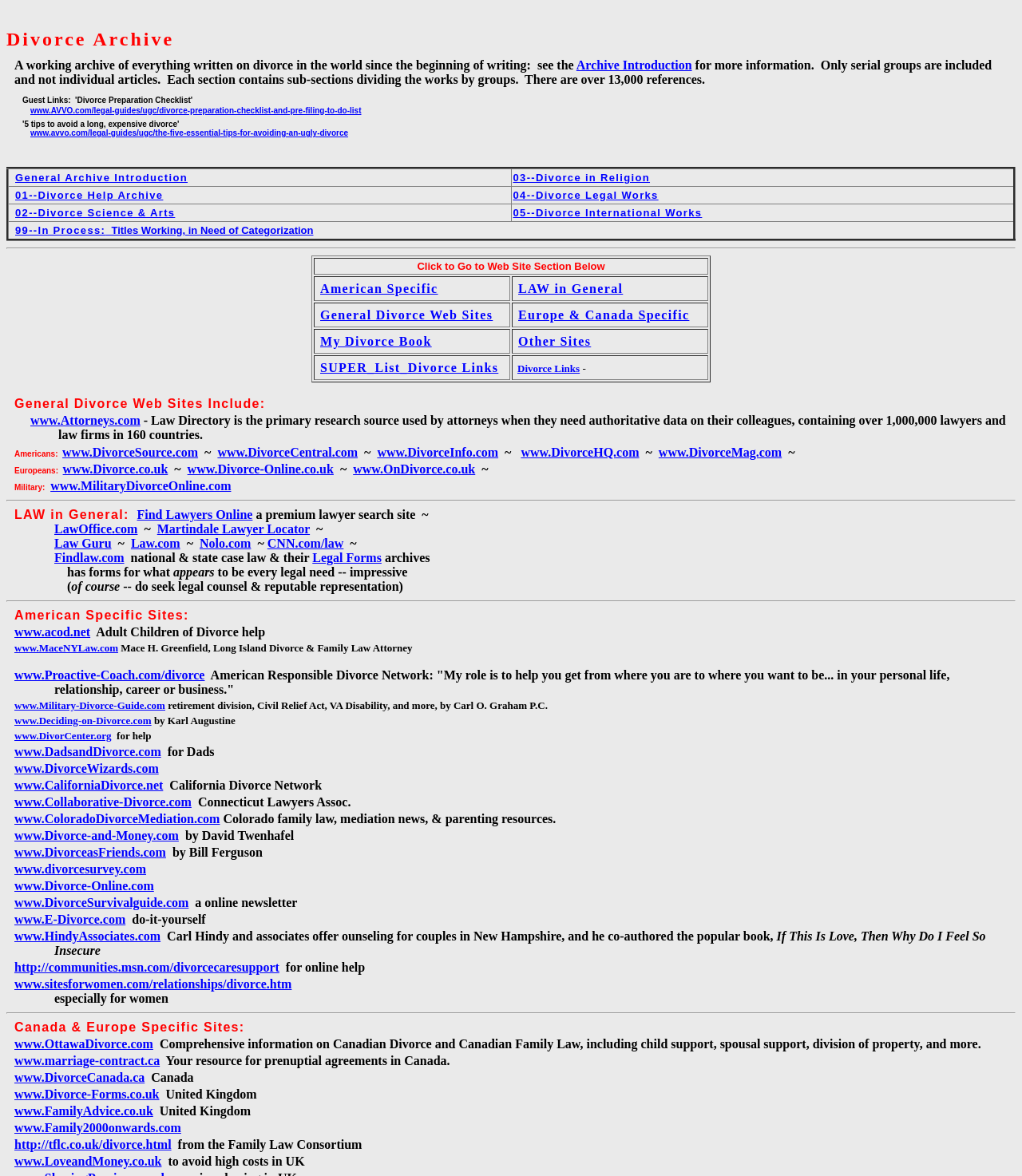Please find the bounding box coordinates in the format (top-left x, top-left y, bottom-right x, bottom-right y) for the given element description. Ensure the coordinates are floating point numbers between 0 and 1. Description: 01--Divorce Help Archive

[0.015, 0.161, 0.16, 0.171]